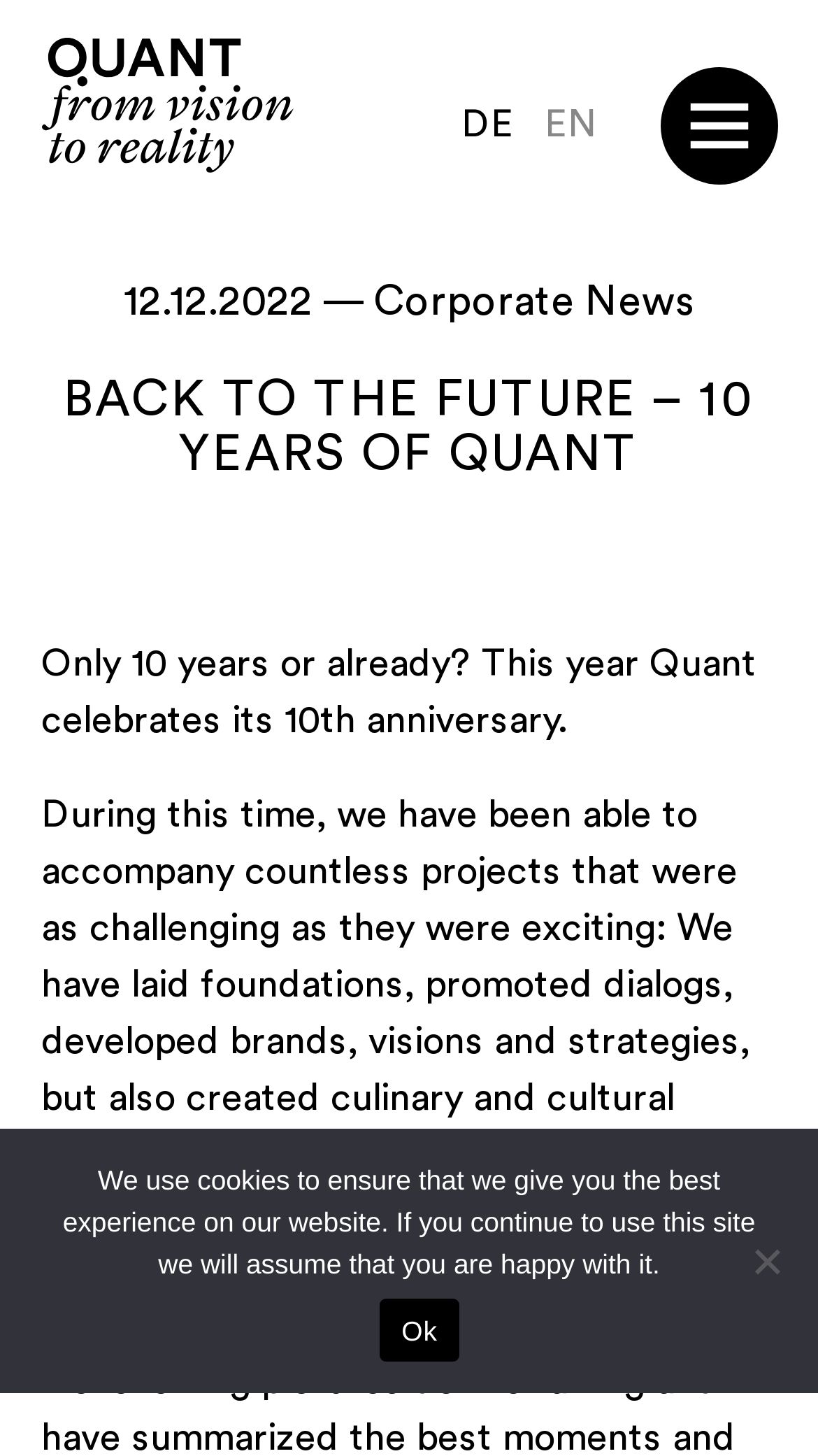Point out the bounding box coordinates of the section to click in order to follow this instruction: "Click the 'Topics' link".

[0.05, 0.246, 0.95, 0.318]